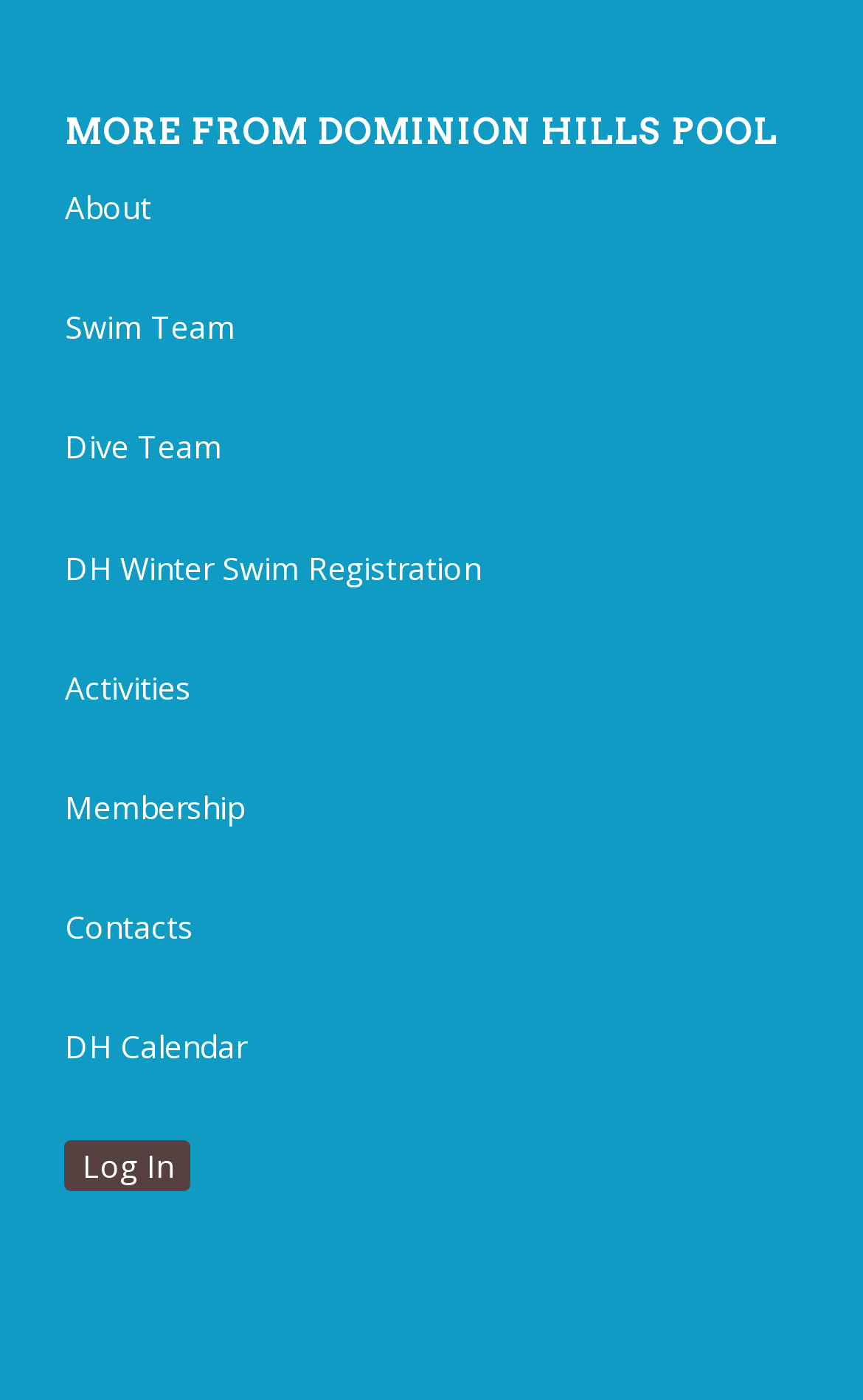Select the bounding box coordinates of the element I need to click to carry out the following instruction: "register for winter swim".

[0.075, 0.379, 0.925, 0.433]